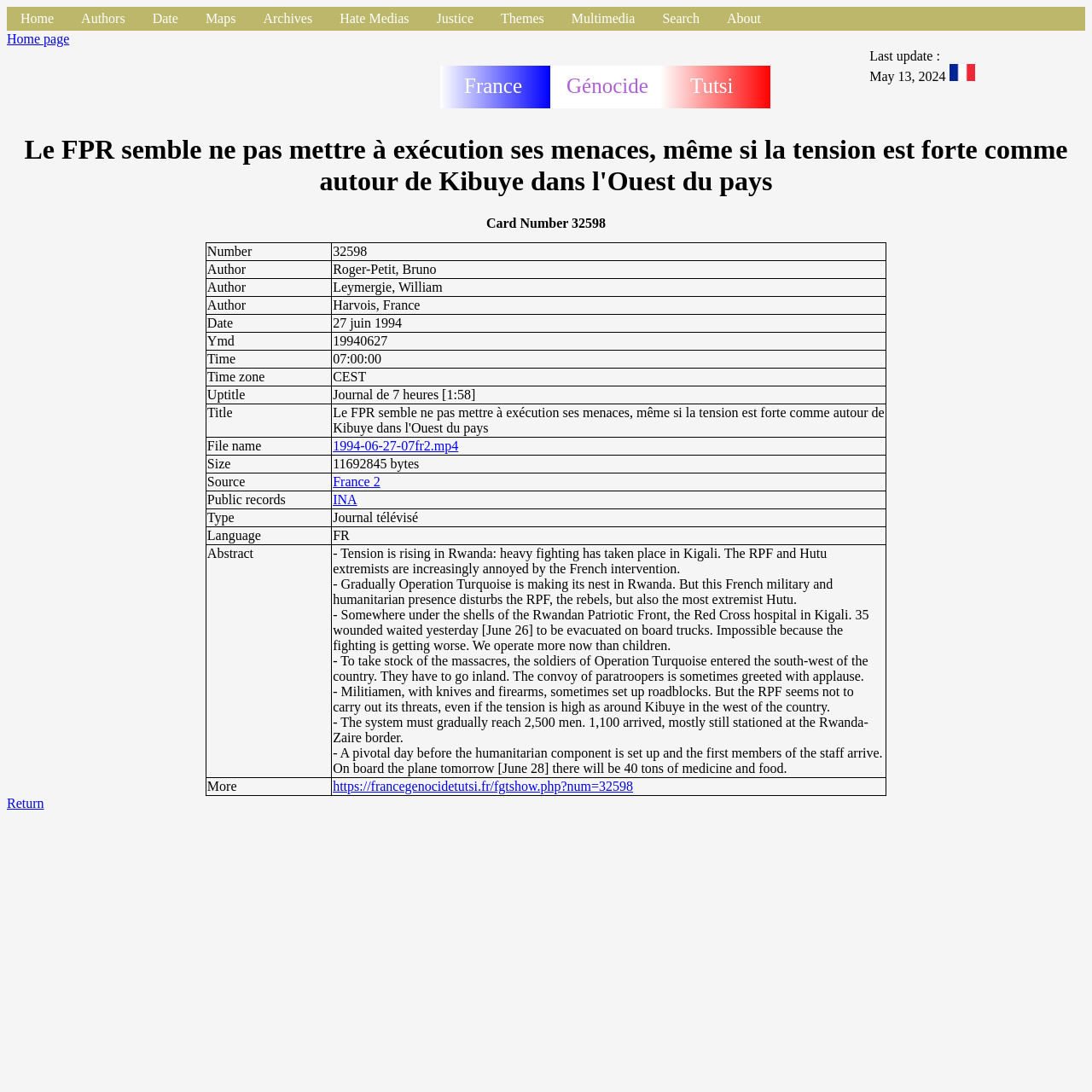Refer to the image and provide an in-depth answer to the question: 
What is the name of the operation mentioned?

I found this information in the abstract section, where it is mentioned as 'Gradually Operation Turquoise is making its nest in Rwanda'.